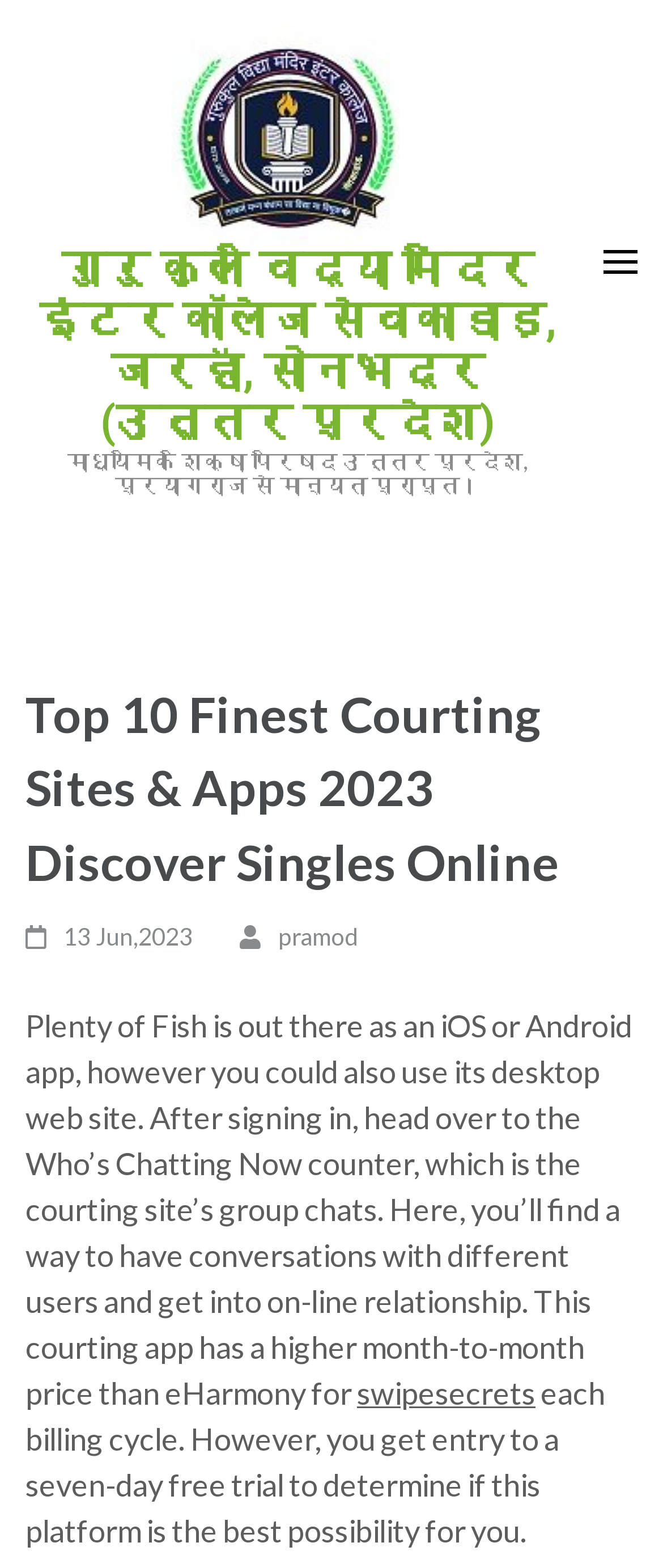Using the given element description, provide the bounding box coordinates (top-left x, top-left y, bottom-right x, bottom-right y) for the corresponding UI element in the screenshot: 13 Jun,2023

[0.096, 0.588, 0.29, 0.606]